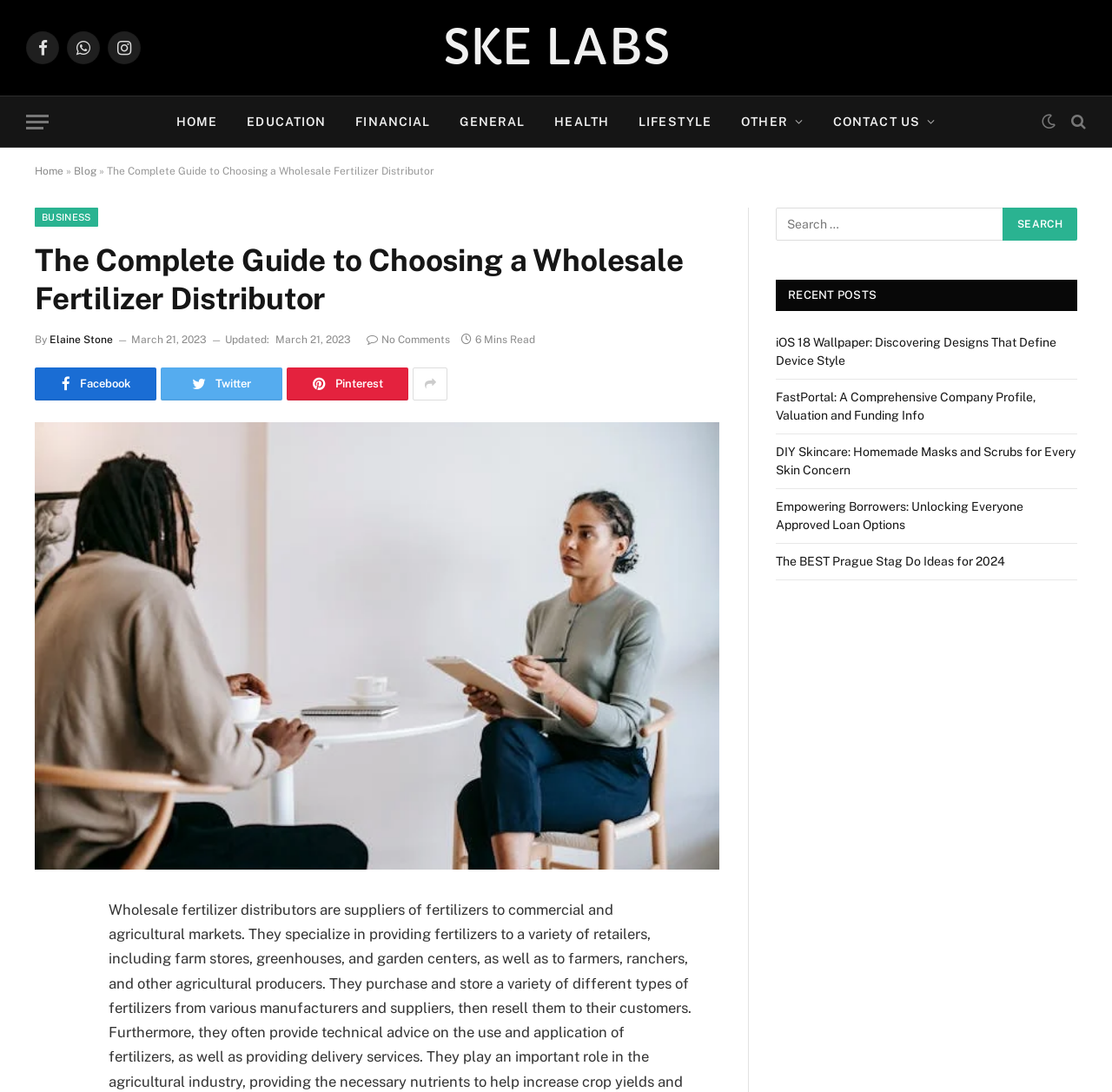How many recent posts are listed?
Please provide a single word or phrase based on the screenshot.

5